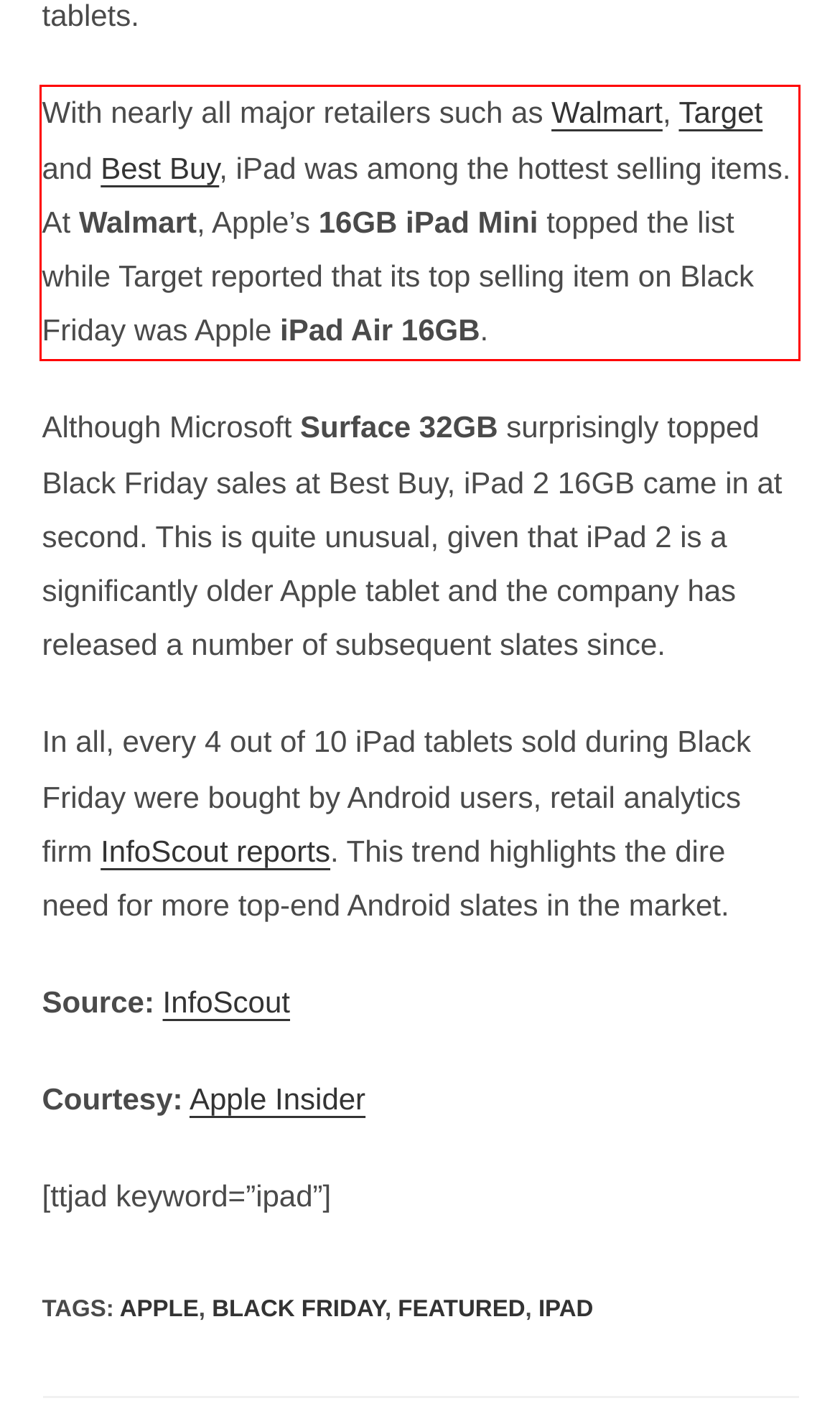Please examine the screenshot of the webpage and read the text present within the red rectangle bounding box.

With nearly all major retailers such as Walmart, Target and Best Buy, iPad was among the hottest selling items. At Walmart, Apple’s 16GB iPad Mini topped the list while Target reported that its top selling item on Black Friday was Apple iPad Air 16GB.